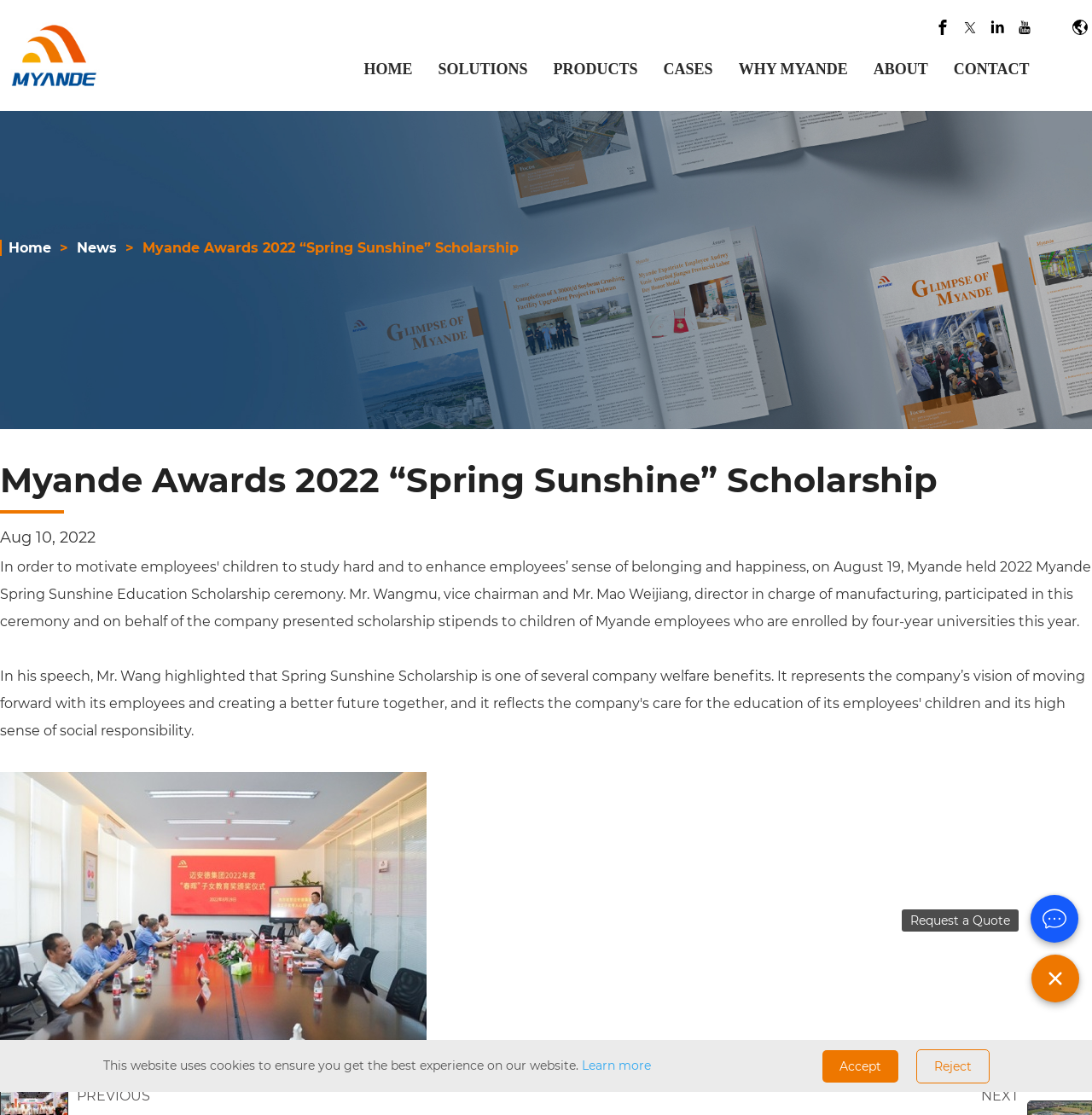What is the date mentioned on the webpage?
Examine the image and give a concise answer in one word or a short phrase.

Aug 10, 2022